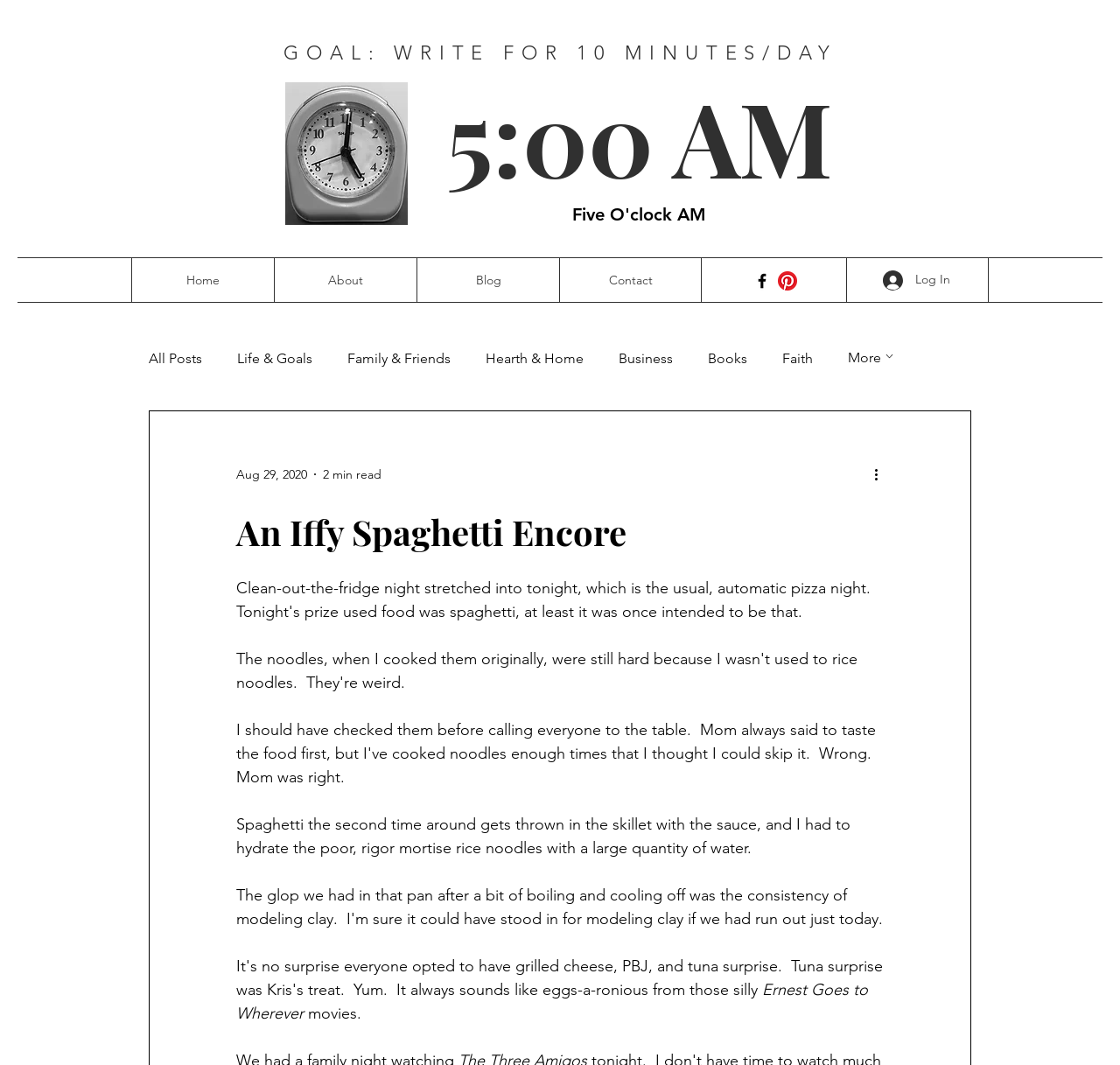Locate the bounding box coordinates of the clickable part needed for the task: "Visit the Home page".

[0.117, 0.242, 0.245, 0.283]